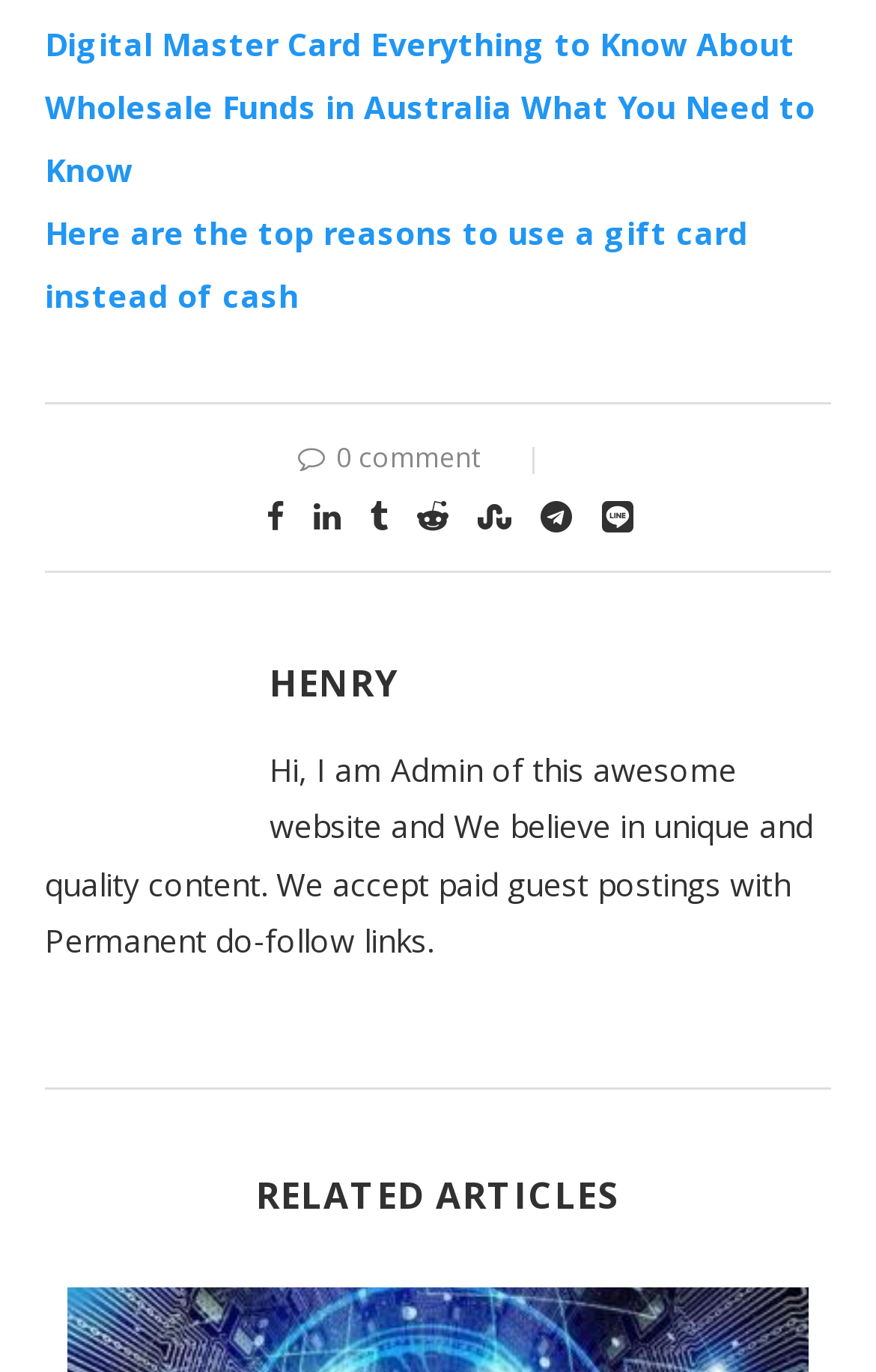Identify the coordinates of the bounding box for the element that must be clicked to accomplish the instruction: "Click on the 'Wholesale Funds in Australia What You Need to Know' link".

[0.051, 0.062, 0.931, 0.139]